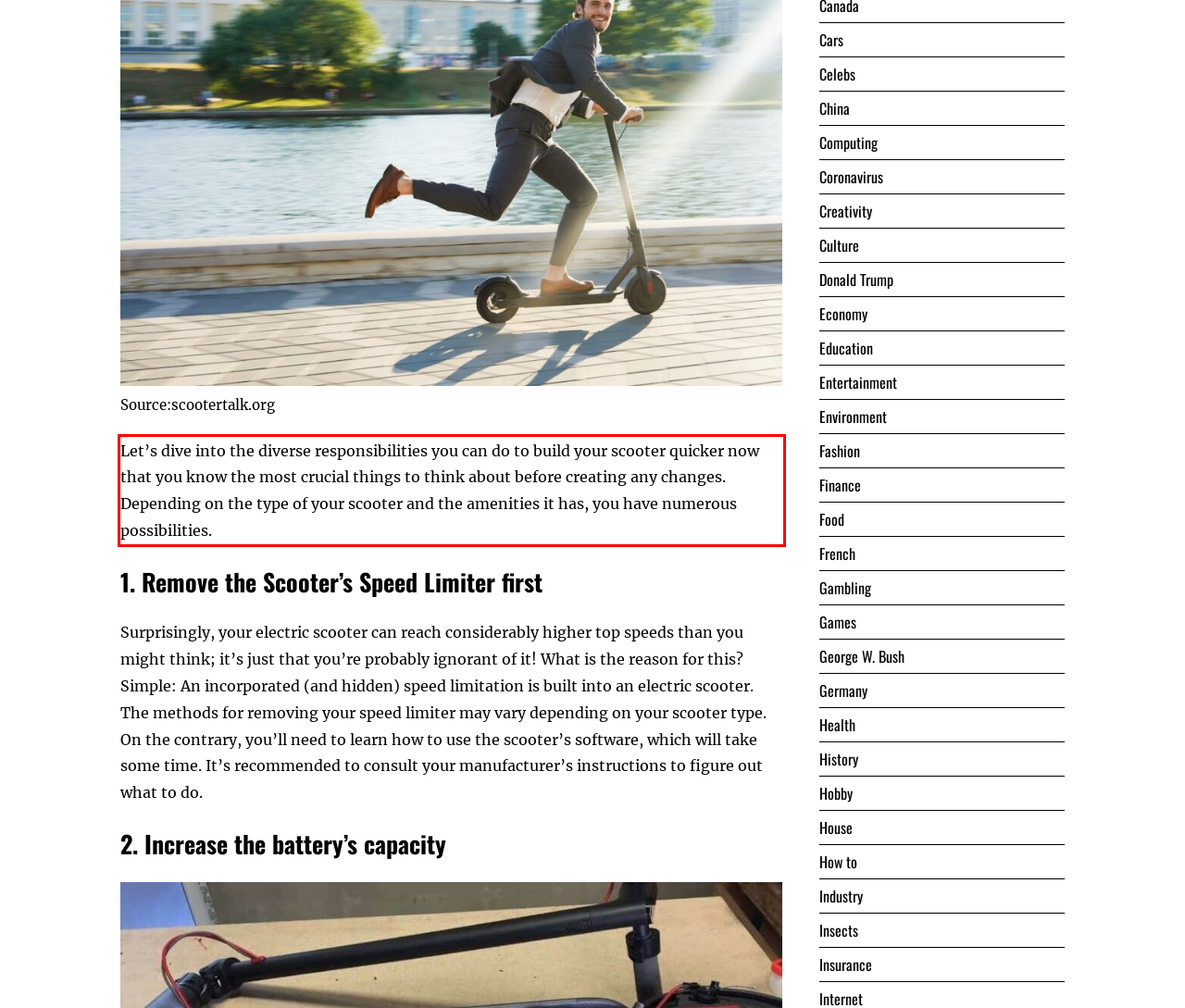Review the screenshot of the webpage and recognize the text inside the red rectangle bounding box. Provide the extracted text content.

Let’s dive into the diverse responsibilities you can do to build your scooter quicker now that you know the most crucial things to think about before creating any changes. Depending on the type of your scooter and the amenities it has, you have numerous possibilities.